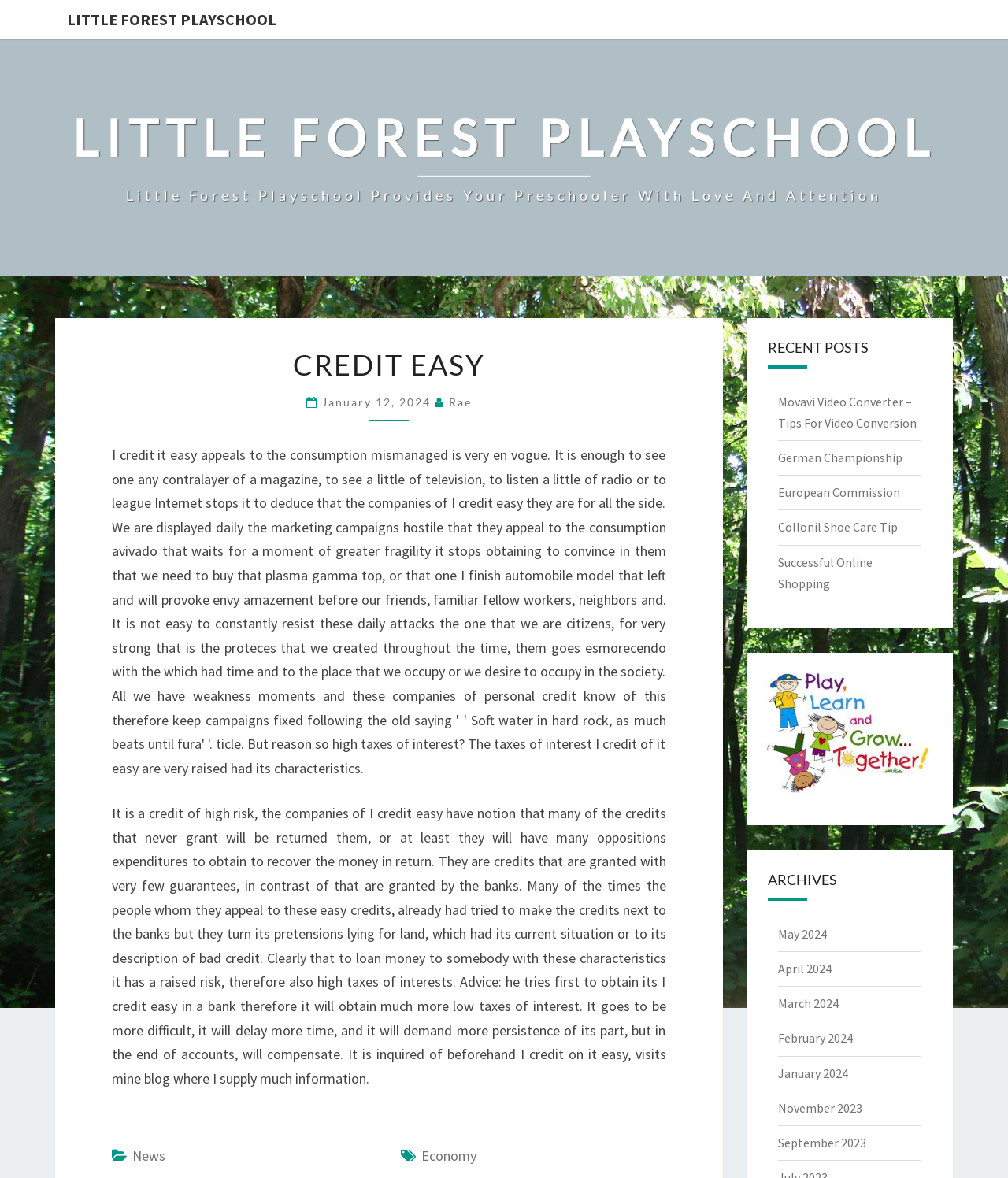Determine the bounding box coordinates of the section I need to click to execute the following instruction: "Read the 'CREDIT EASY' heading". Provide the coordinates as four float numbers between 0 and 1, i.e., [left, top, right, bottom].

[0.385, 0.283, 0.44, 0.319]